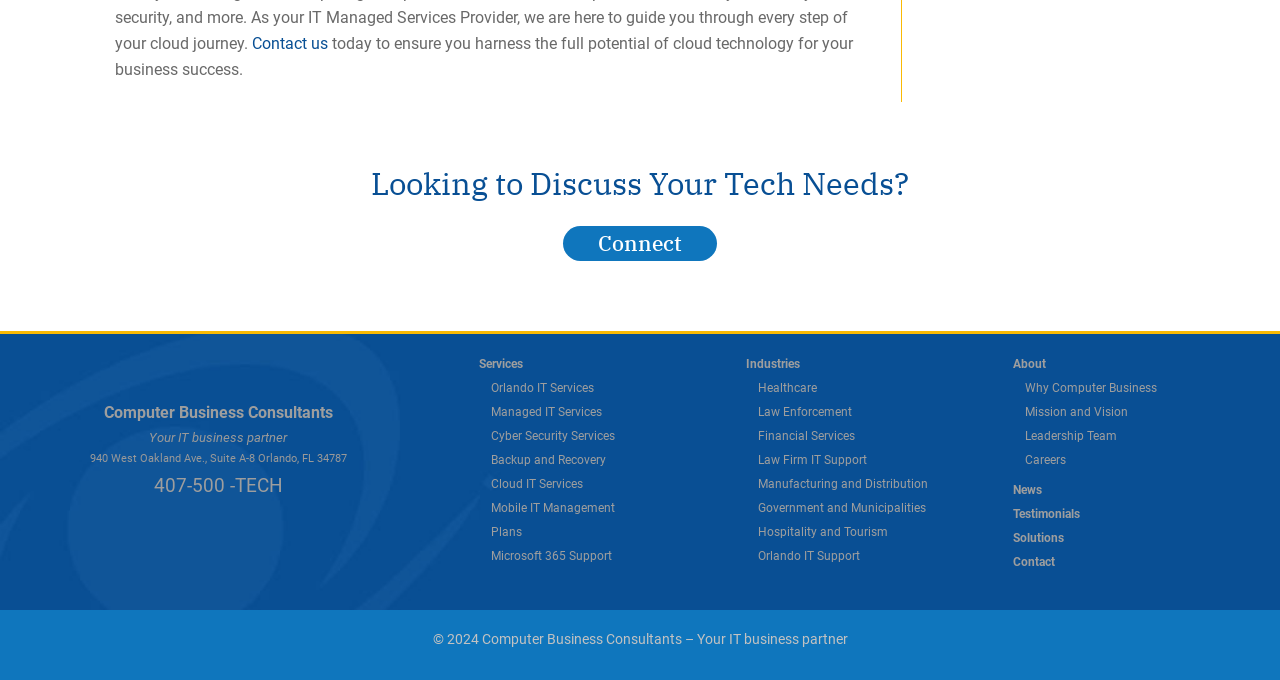Identify the bounding box coordinates for the region to click in order to carry out this instruction: "Discover 'About Computer Business'". Provide the coordinates using four float numbers between 0 and 1, formatted as [left, top, right, bottom].

[0.801, 0.555, 0.981, 0.59]